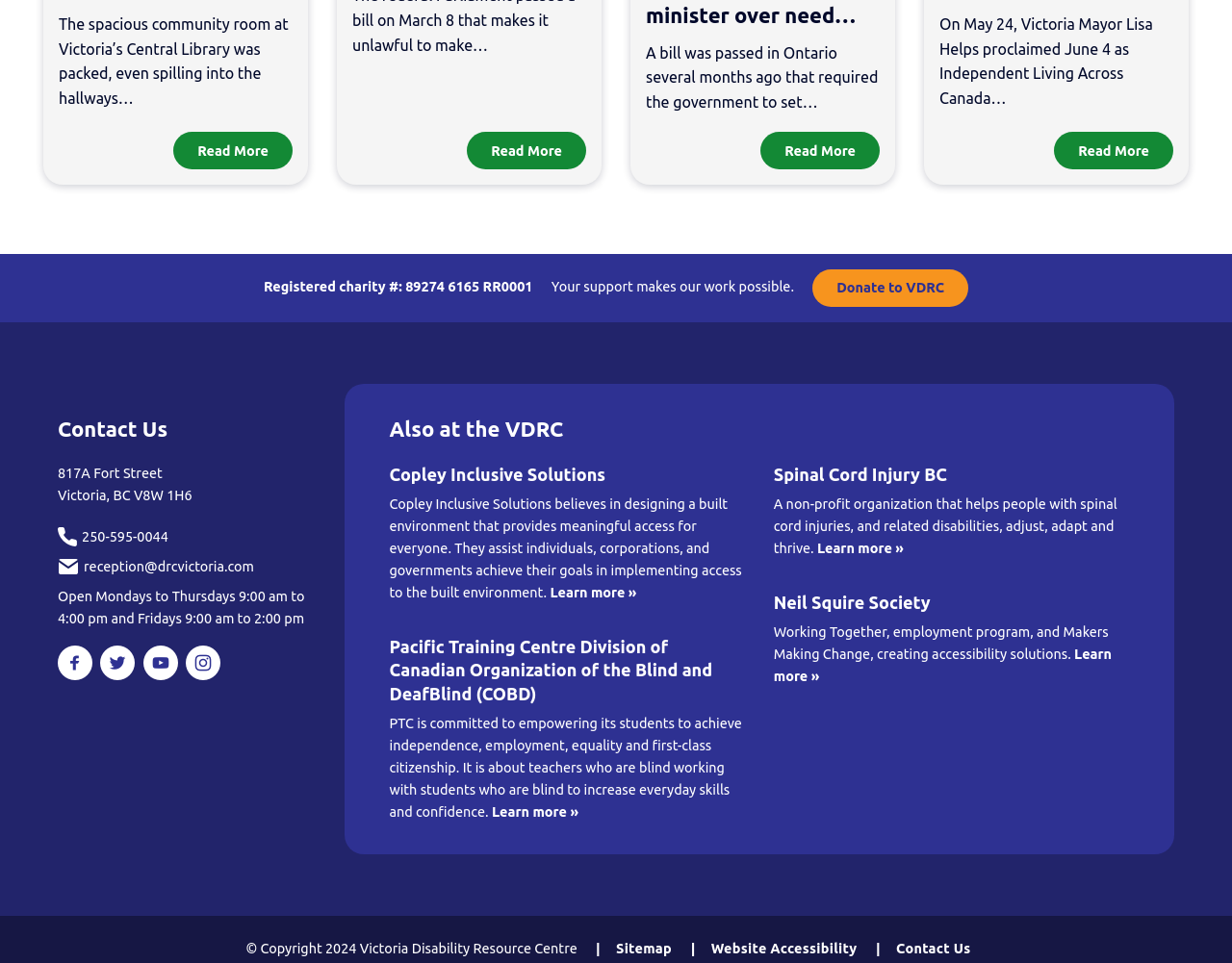Find the bounding box coordinates of the element you need to click on to perform this action: 'Contact us through email'. The coordinates should be represented by four float values between 0 and 1, in the format [left, top, right, bottom].

[0.068, 0.572, 0.206, 0.604]